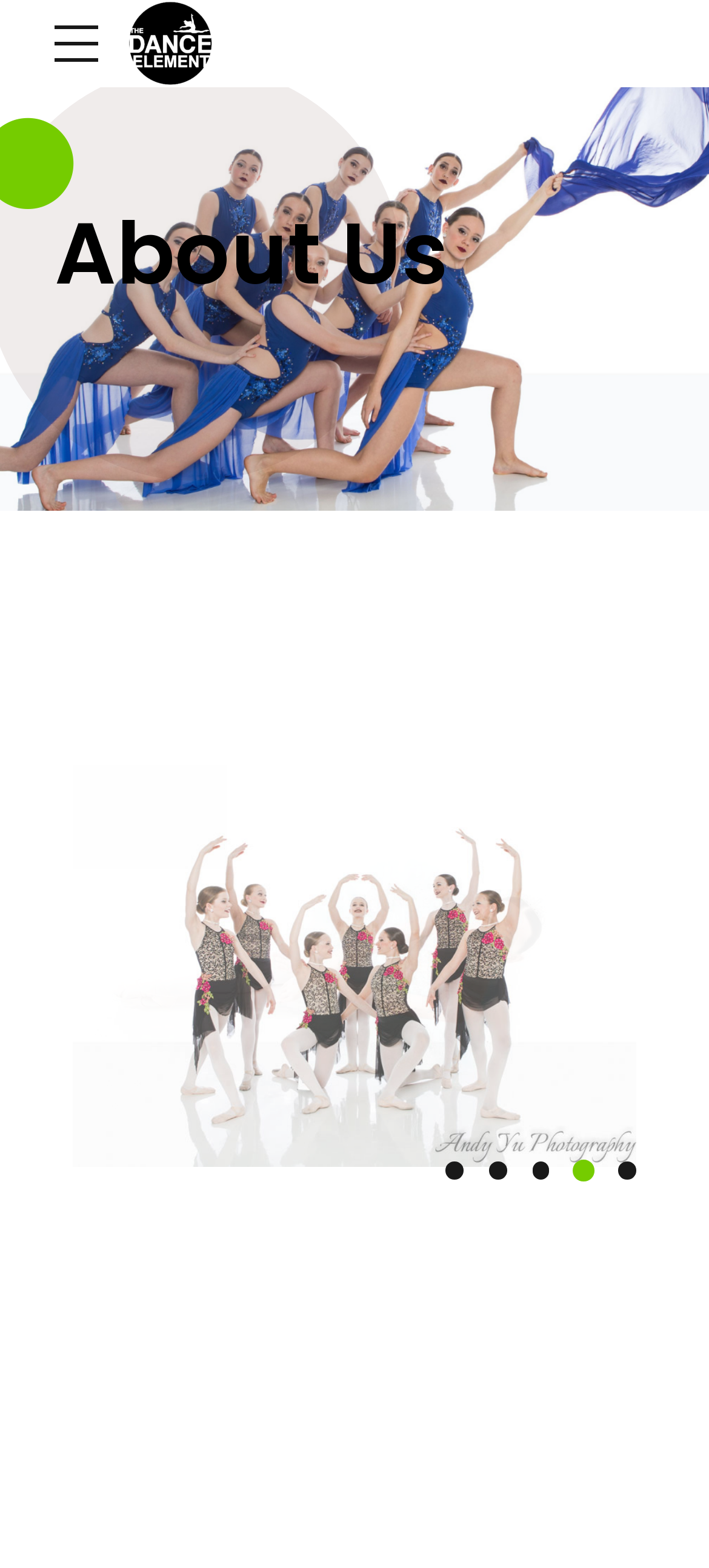Answer the question using only one word or a concise phrase: What is the main topic of this webpage?

About Us